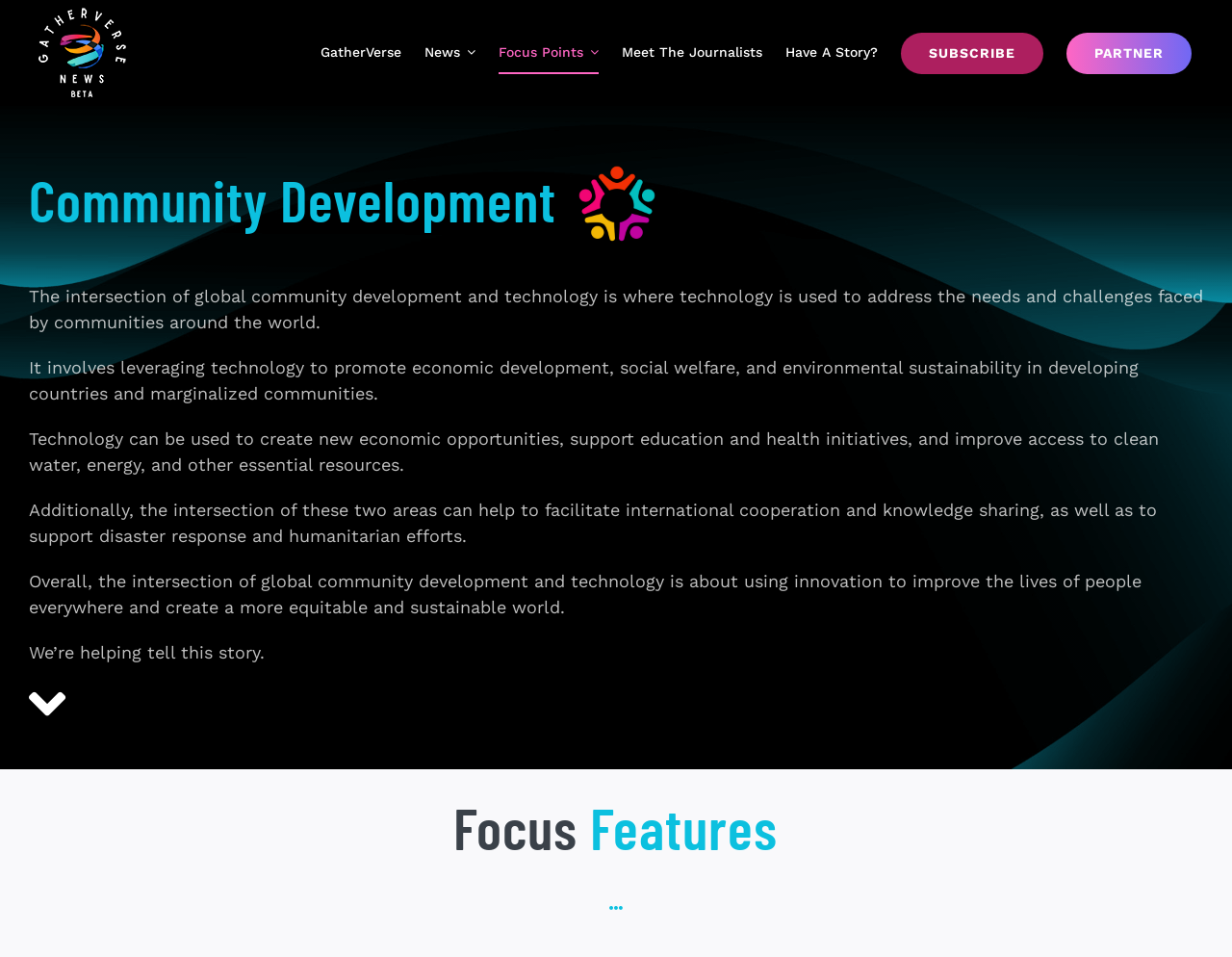Based on the provided description, "Have A Story?", find the bounding box of the corresponding UI element in the screenshot.

[0.638, 0.034, 0.712, 0.077]